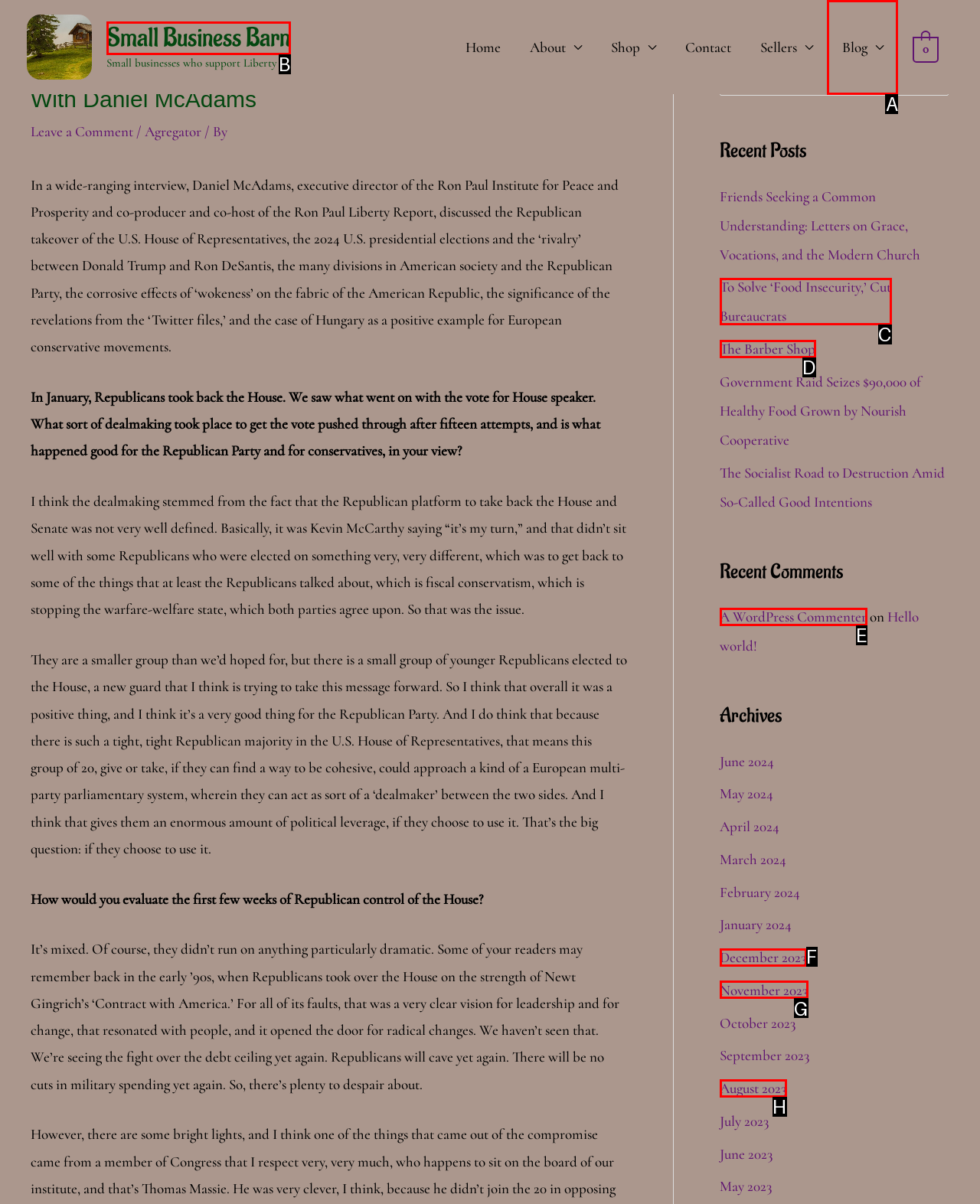Tell me which one HTML element best matches the description: name="et_pb_signup_firstname" placeholder="First Name" Answer with the option's letter from the given choices directly.

None